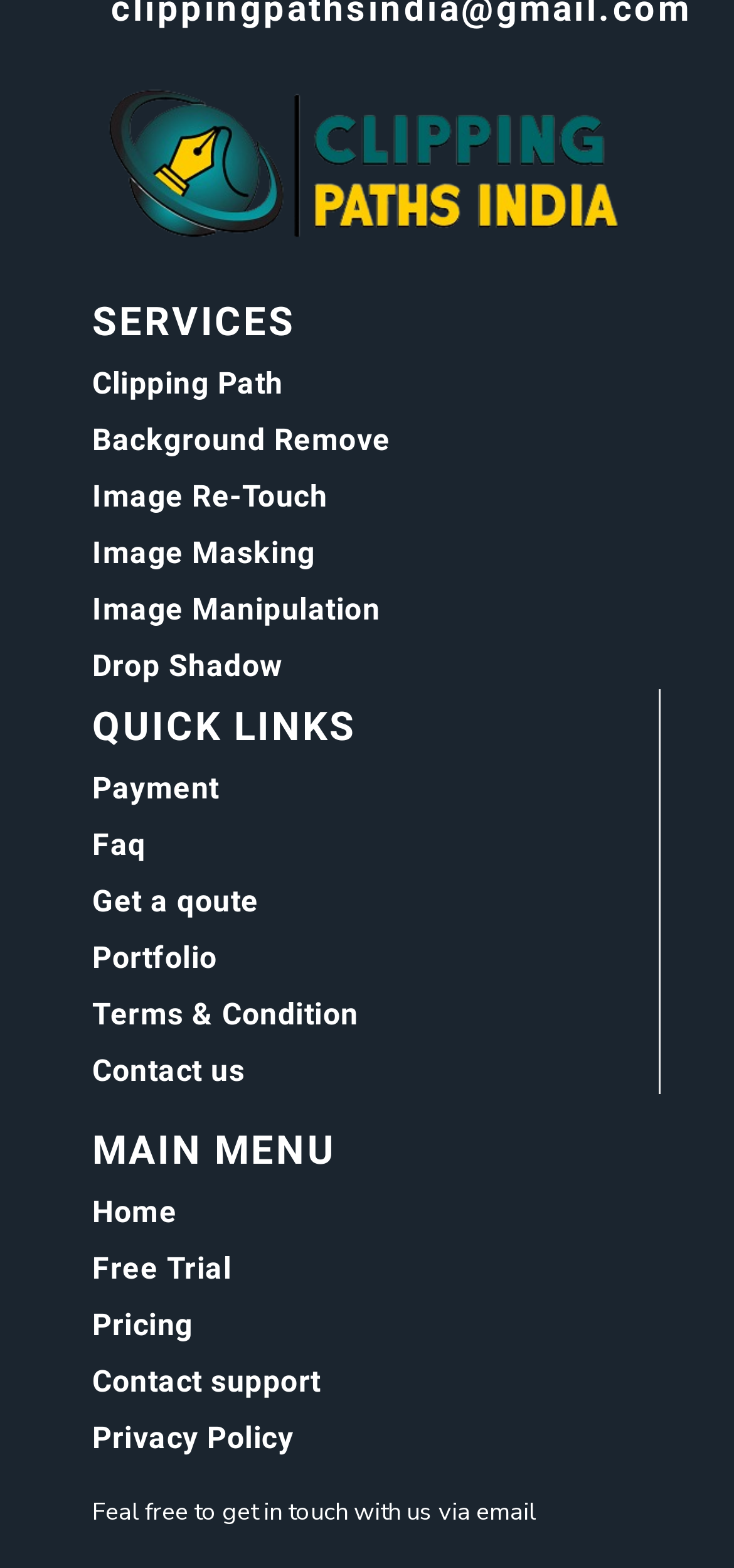Identify the bounding box for the UI element described as: "Pricing". Ensure the coordinates are four float numbers between 0 and 1, formatted as [left, top, right, bottom].

[0.126, 0.833, 0.263, 0.856]